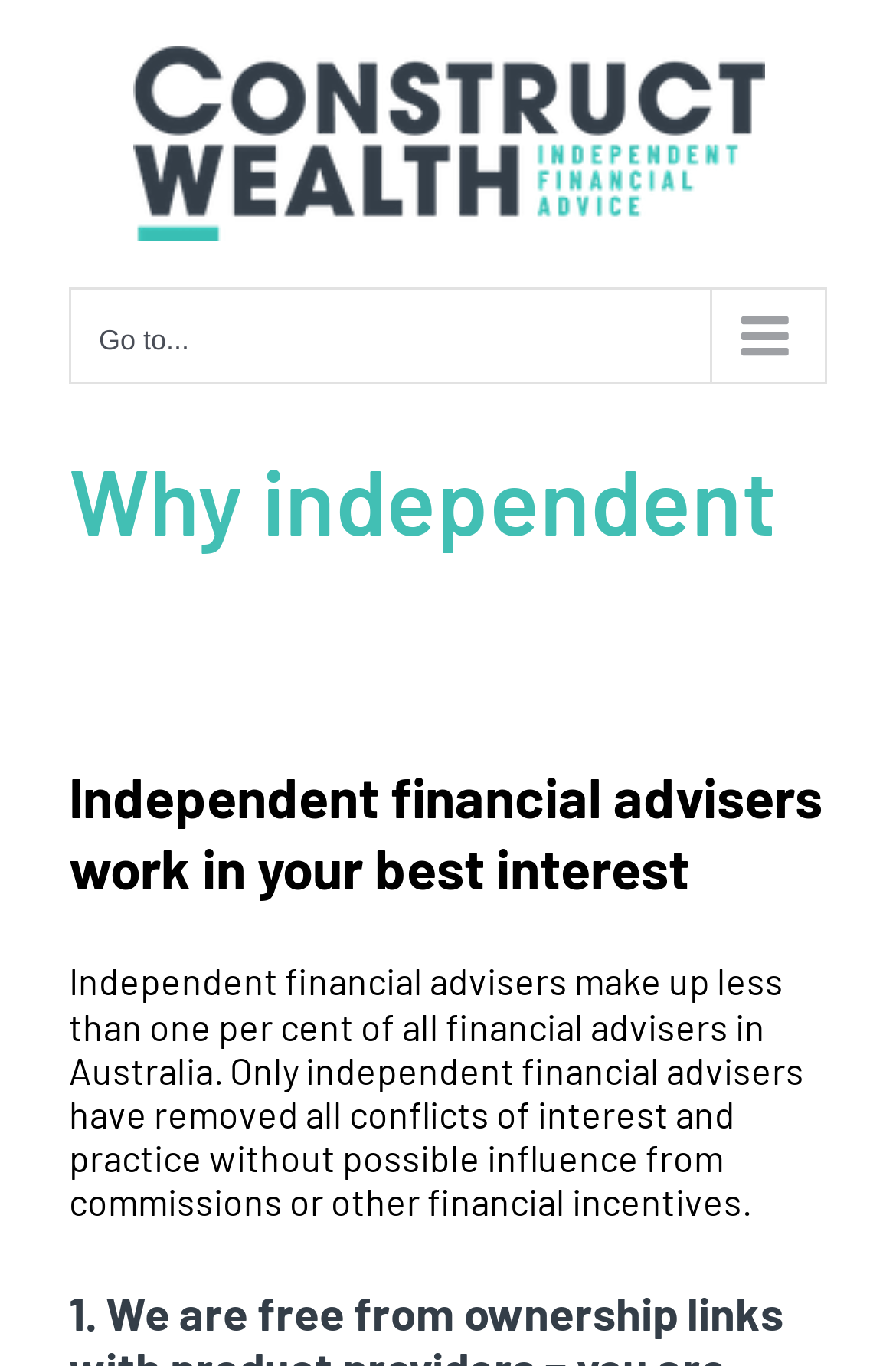Please reply with a single word or brief phrase to the question: 
What is the primary focus of the financial adviser?

Client's best interest